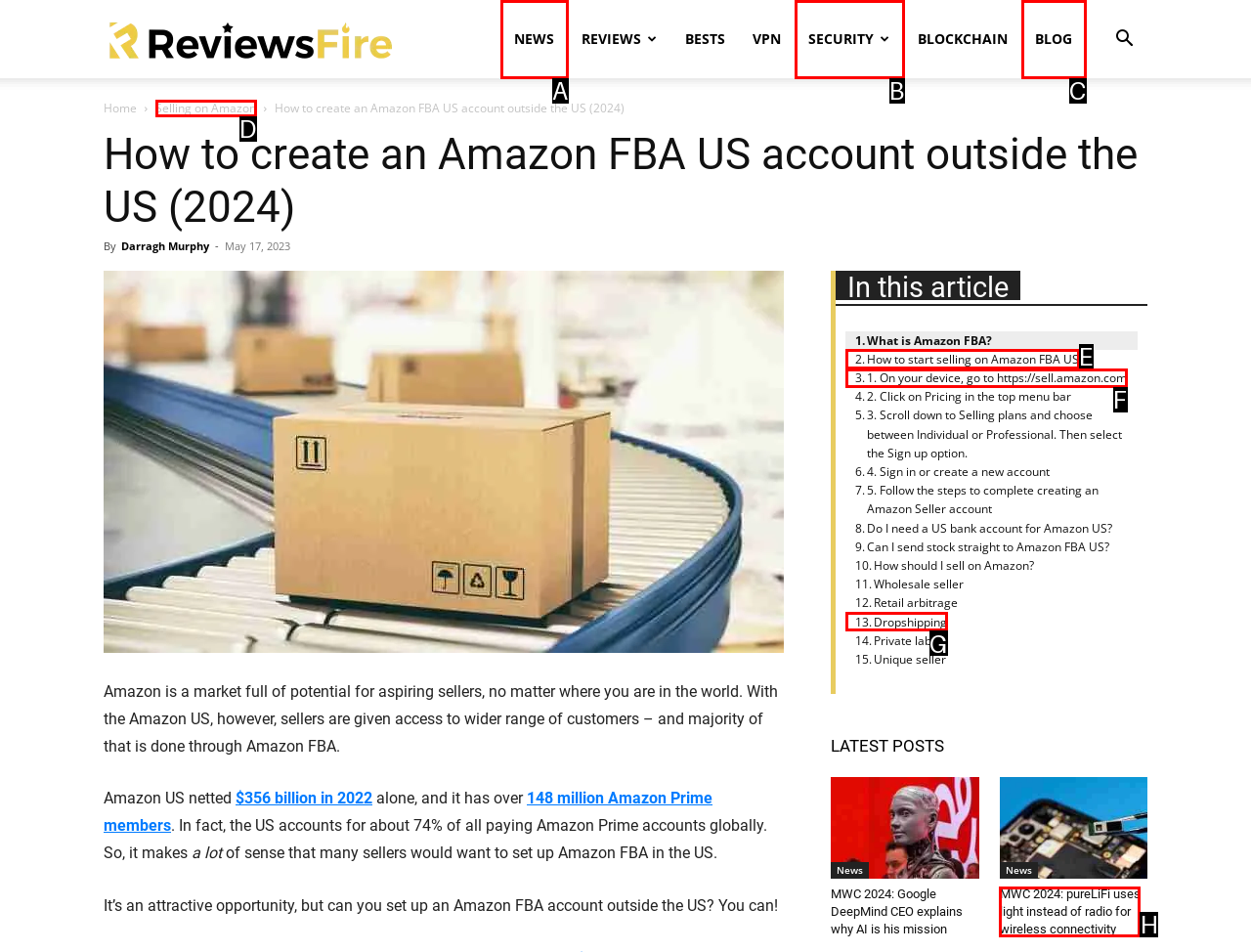From the provided options, which letter corresponds to the element described as: Richard Kamau
Answer with the letter only.

None